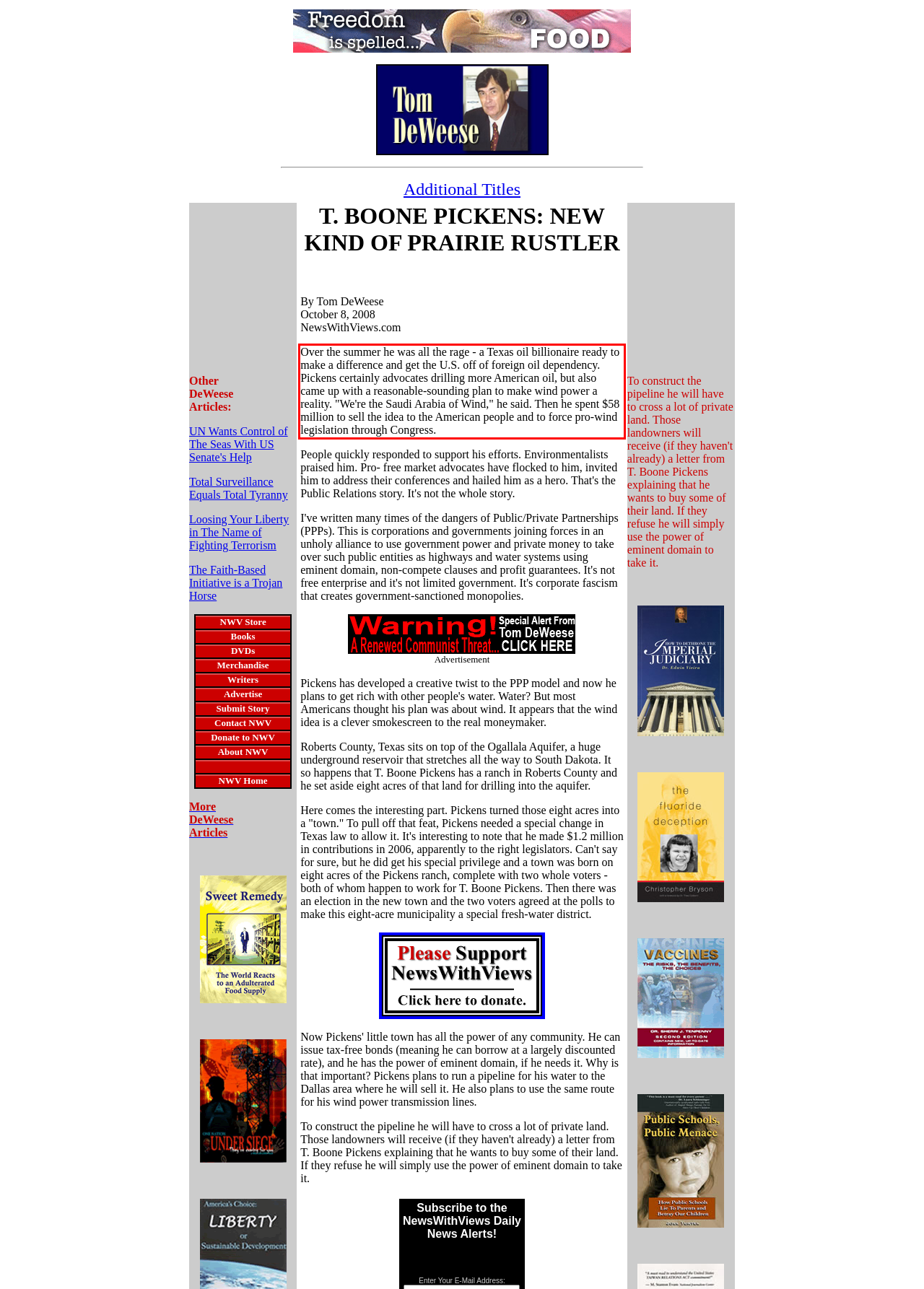Please take the screenshot of the webpage, find the red bounding box, and generate the text content that is within this red bounding box.

Over the summer he was all the rage - a Texas oil billionaire ready to make a difference and get the U.S. off of foreign oil dependency. Pickens certainly advocates drilling more American oil, but also came up with a reasonable-sounding plan to make wind power a reality. "We're the Saudi Arabia of Wind," he said. Then he spent $58 million to sell the idea to the American people and to force pro-wind legislation through Congress.